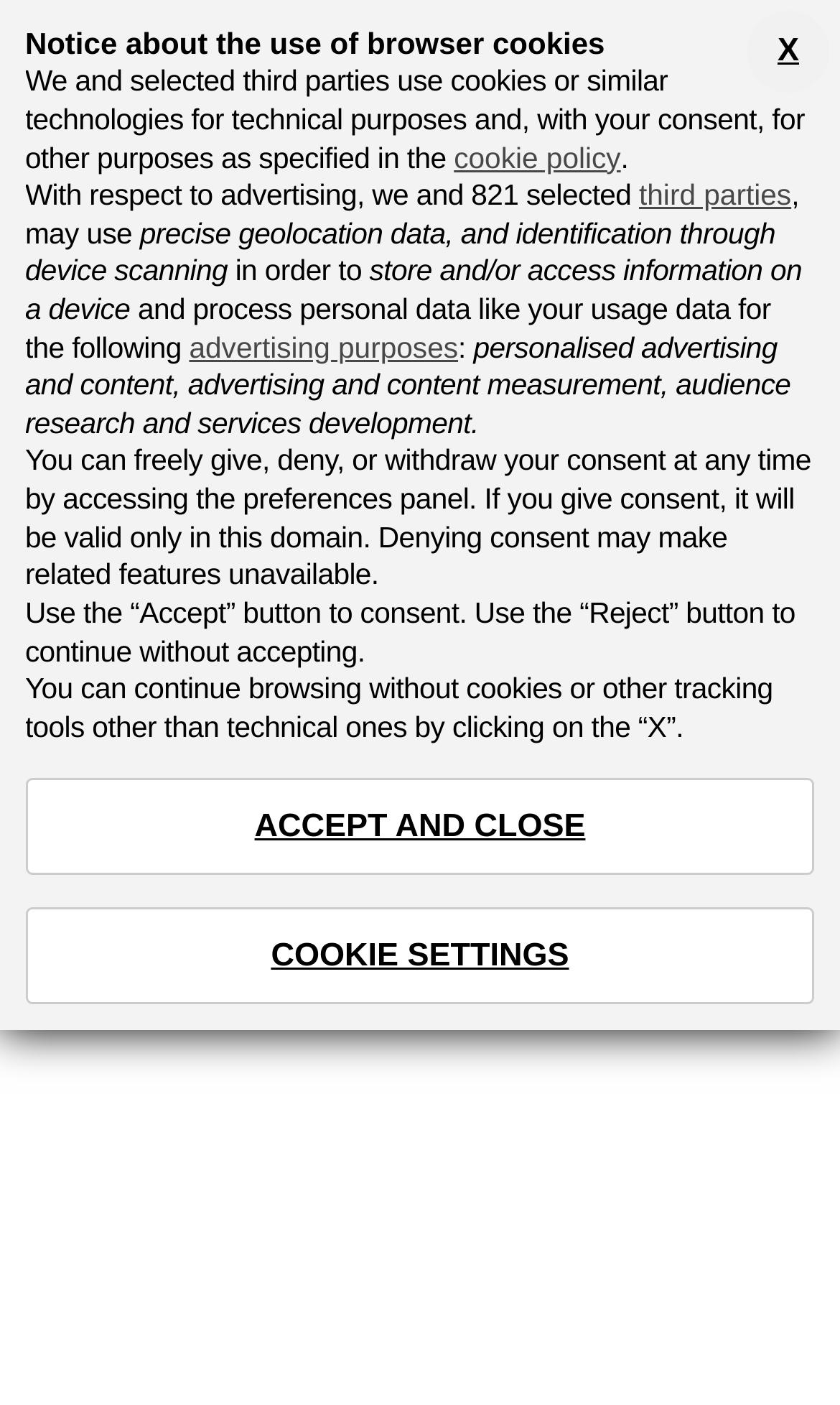Give an in-depth explanation of the webpage layout and content.

This webpage is about a recipe for "Sheet Pan Sausages With Onions" and appears to be a blog post from "My diary of italian recipes". At the top left, there is a button labeled "Menu" and a link to the blog's title. To the right of the title, there is a static text "from Italy with love". 

Below the title, there is a navigation menu labeled "Header Menu" which contains a header section with a heading "Sheet pan sausages with onions" and some metadata about the post, including the date "11 JANUARY 2022" and categories such as "30 MINUTES RECIPES", "EASY DINNER", "MAIN COURSE", "RECIPES", and "SECOND COURSE". 

The main content of the webpage is a long block of text that appears to be a cookie policy or privacy notice. It discusses the use of cookies and other tracking technologies for technical purposes and for advertising, and provides options for users to consent to or reject these uses. There are several links within the text, including "cookie policy" and "advertising purposes". 

At the bottom of the page, there are three buttons: "COOKIE SETTINGS", "ACCEPT AND CLOSE", and "X". The "X" button is located at the top right corner of the page.